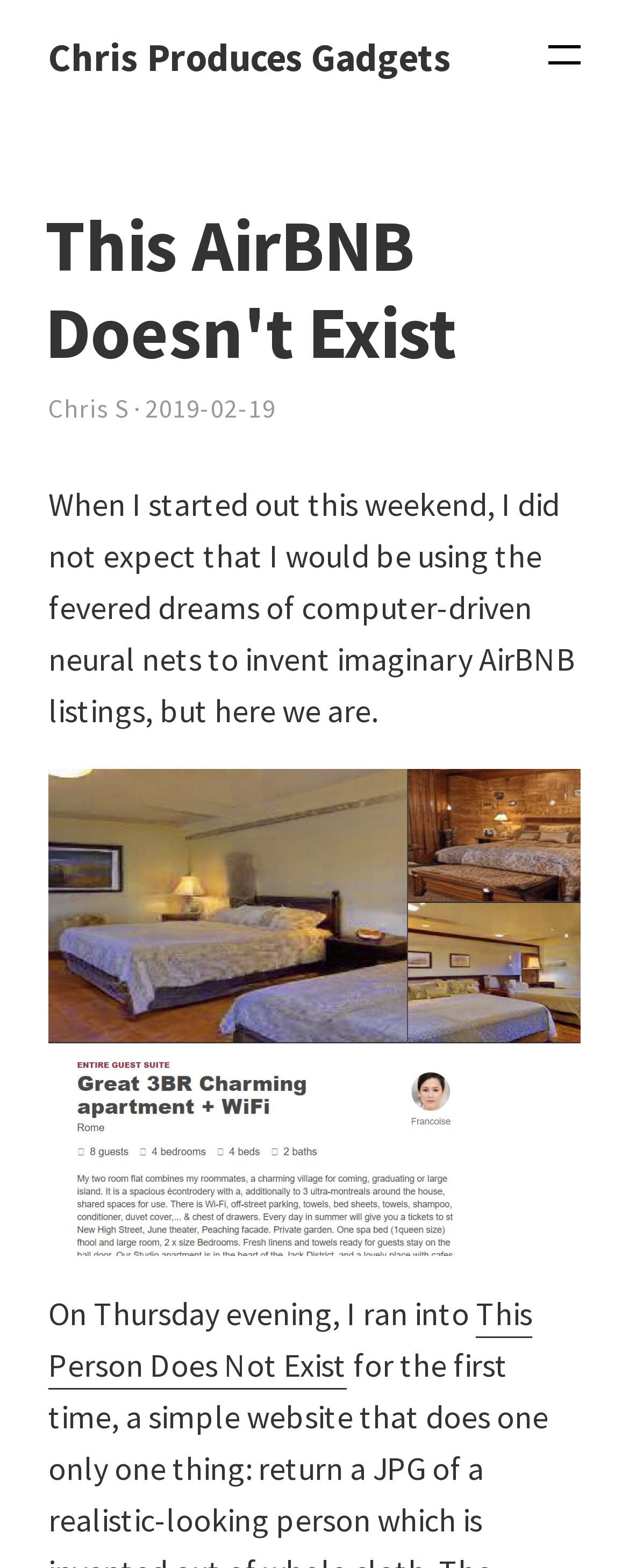Identify and provide the text of the main header on the webpage.

This AirBNB Doesn't Exist